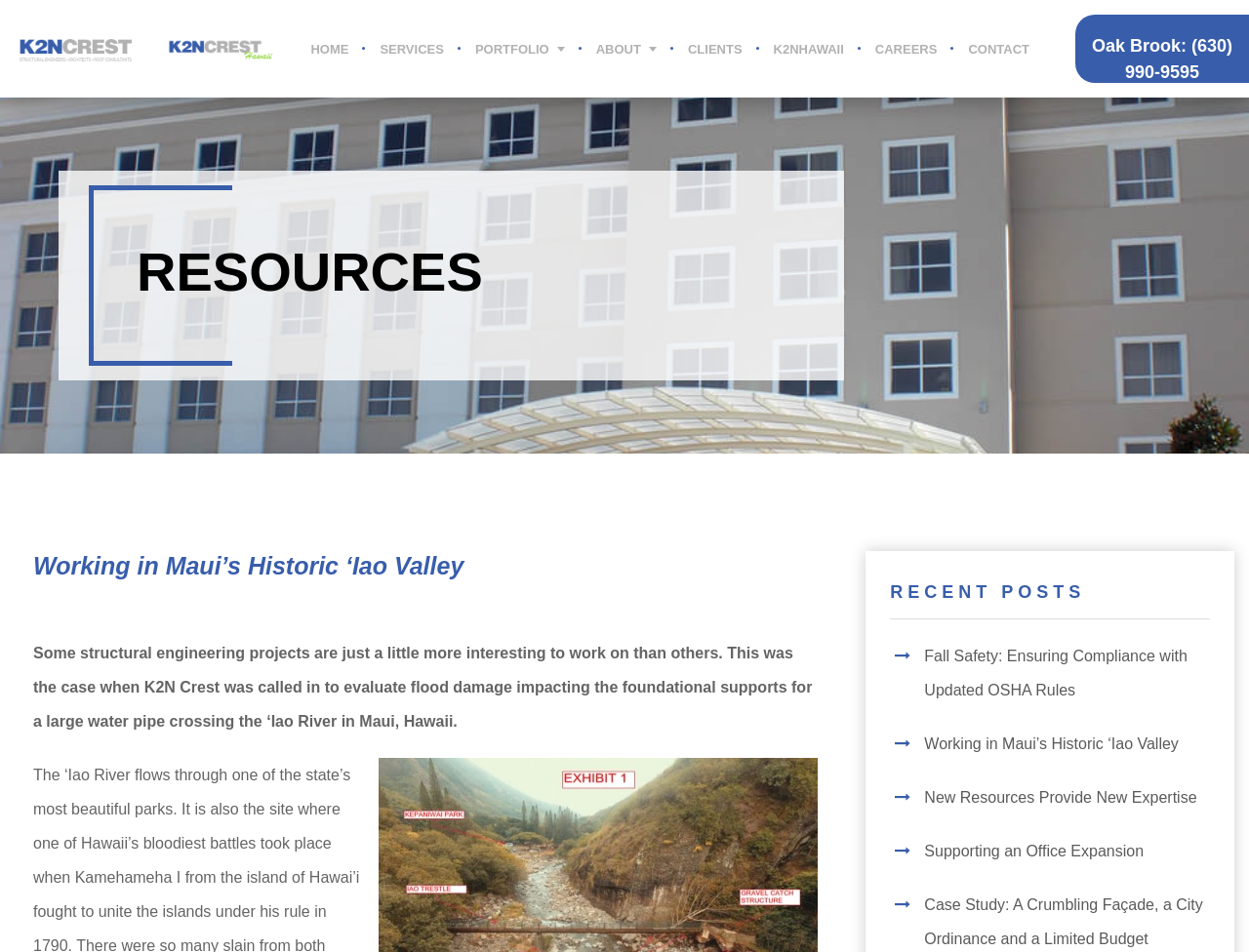What is the location of the project?
Please answer the question as detailed as possible based on the image.

The location of the project is mentioned in the paragraph below the heading 'Working in Maui’s Historic ‘Iao Valley', which states that the project is located in Maui, Hawaii.